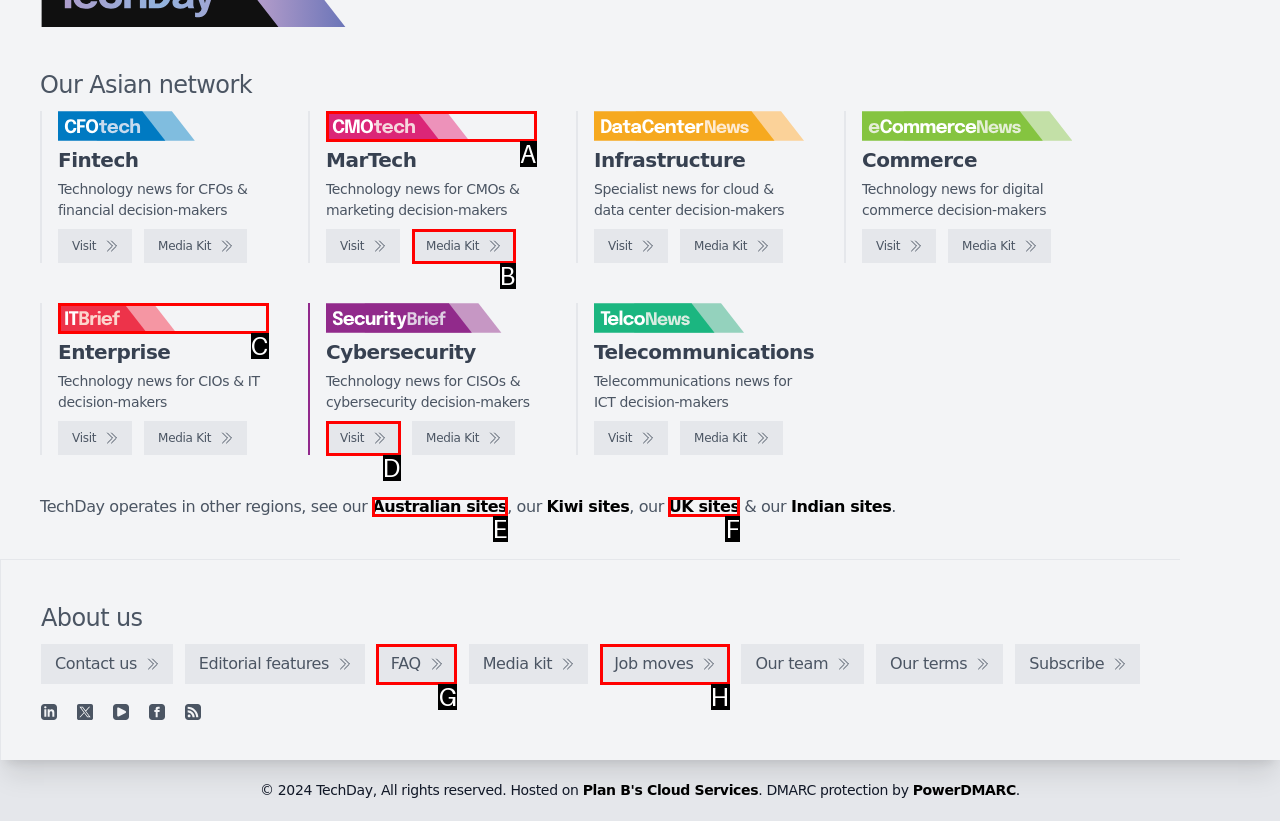Determine which HTML element fits the description: Australian sites. Answer with the letter corresponding to the correct choice.

E